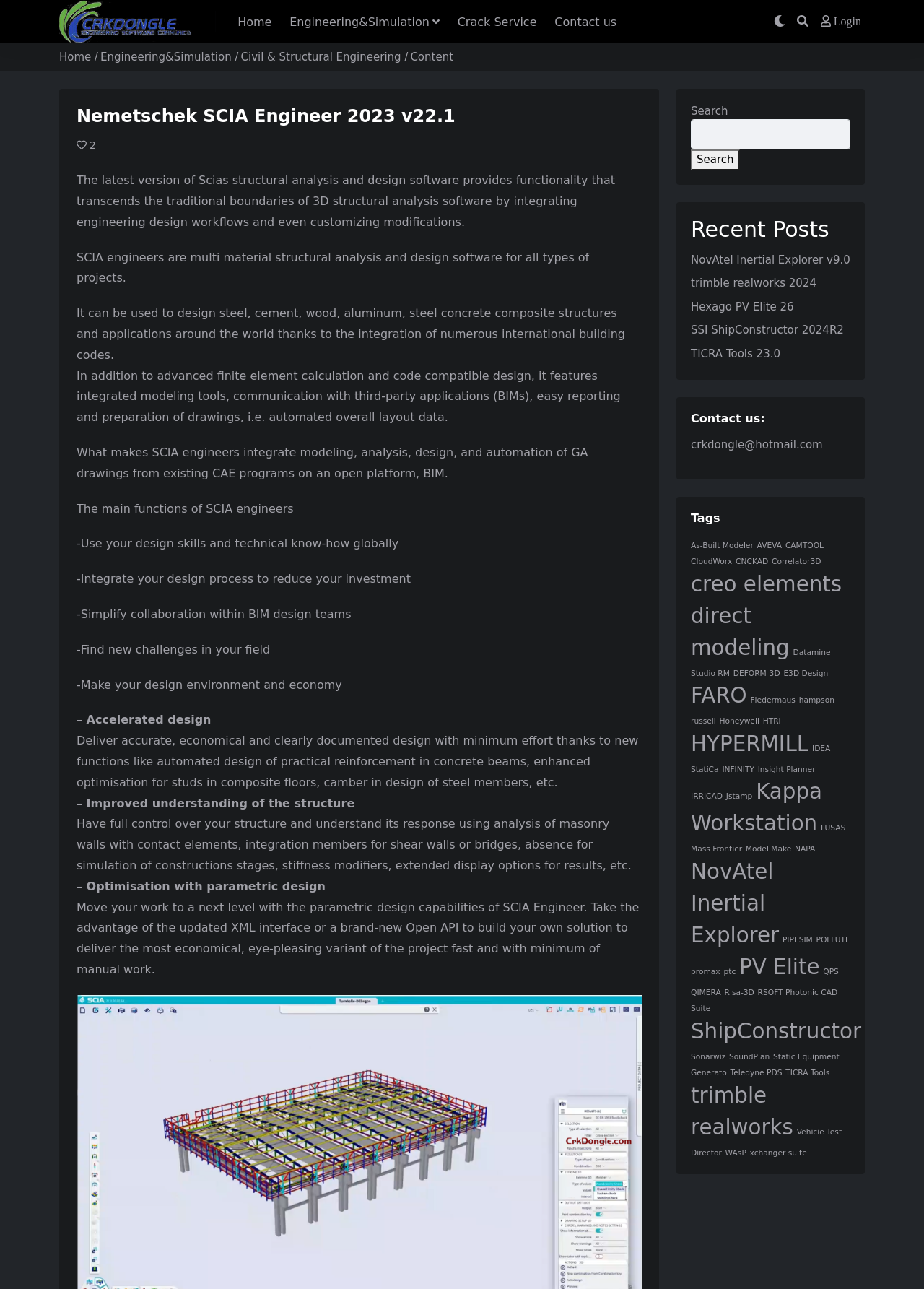For the given element description Static Equipment Generato, determine the bounding box coordinates of the UI element. The coordinates should follow the format (top-left x, top-left y, bottom-right x, bottom-right y) and be within the range of 0 to 1.

[0.748, 0.816, 0.908, 0.836]